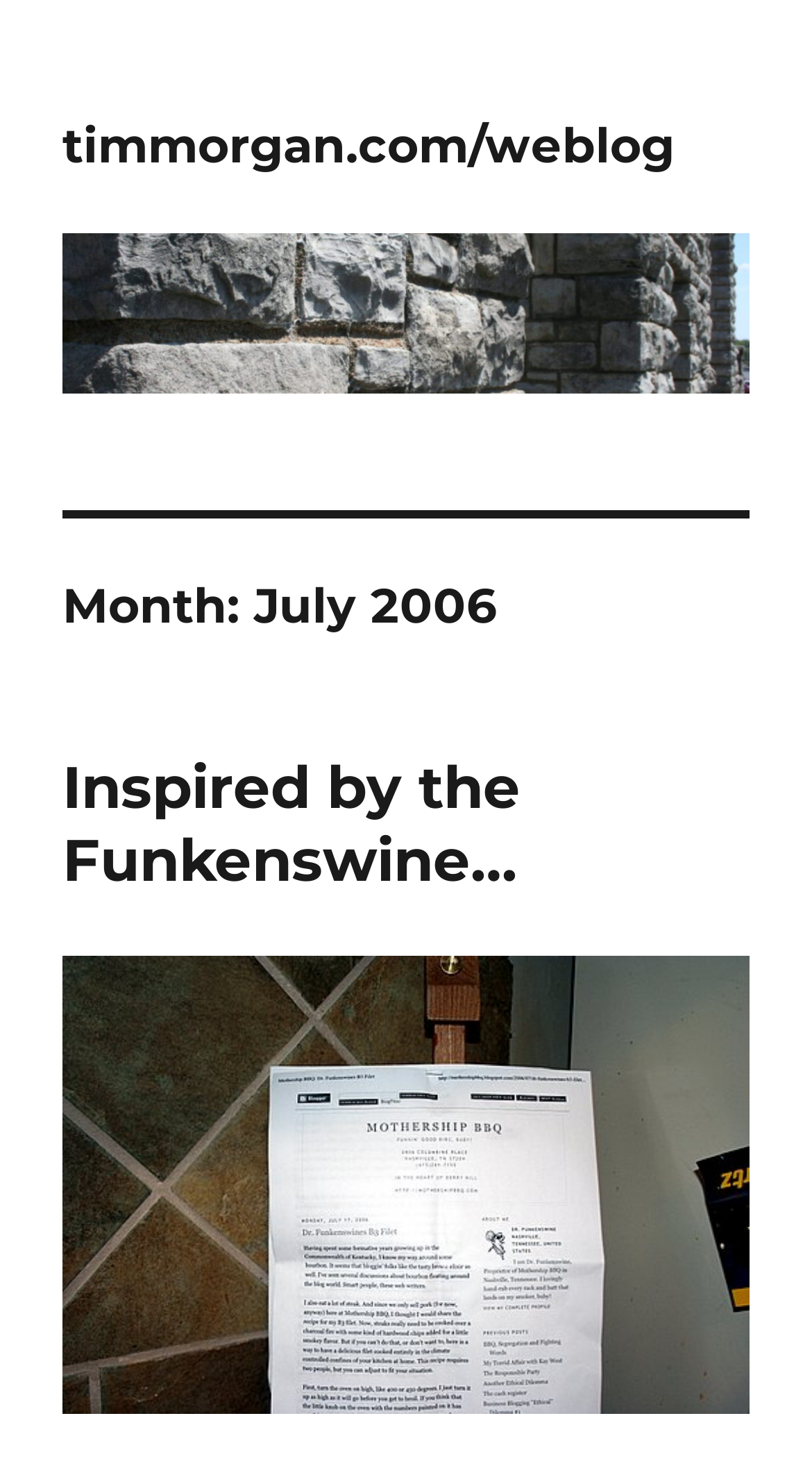Write an elaborate caption that captures the essence of the webpage.

The webpage appears to be a blog archive page for July 2006. At the top, there are two identical links with the text "timmorgan.com/weblog", one of which is accompanied by an image. Below these links, there is a header section that spans the width of the page. Within this section, there is a heading that reads "Month: July 2006". 

Below the month heading, there is another section that contains a heading with the text "Inspired by the Funkenswine…". This heading is accompanied by a link with the same text. Underneath this section, there is a large image that takes up most of the width of the page, titled "The Printed Instructions".